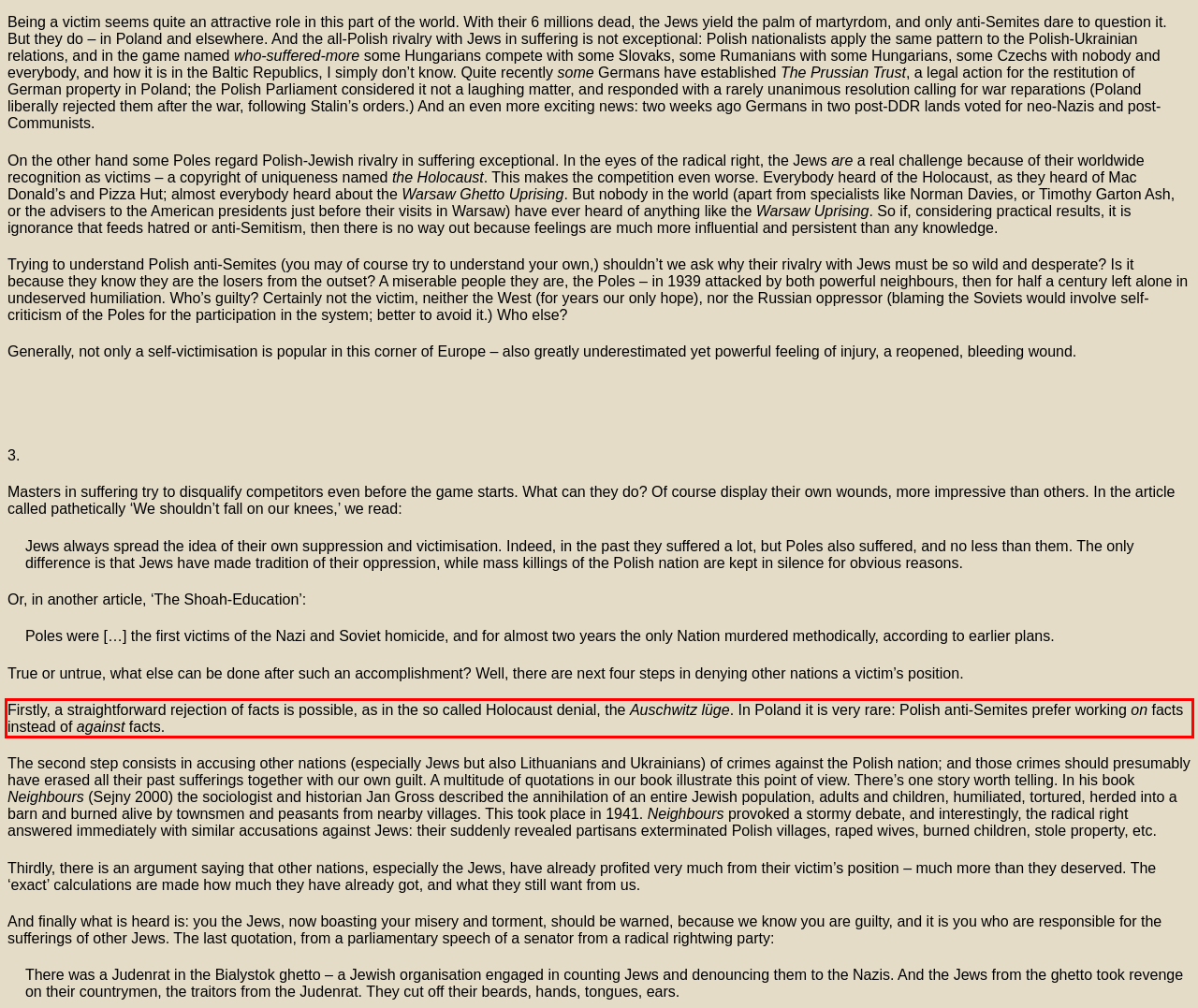Given a screenshot of a webpage, identify the red bounding box and perform OCR to recognize the text within that box.

Firstly, a straightforward rejection of facts is possible, as in the so called Holocaust denial, the Auschwitz lüge. In Poland it is very rare: Polish anti-Semites prefer working on facts instead of against facts.